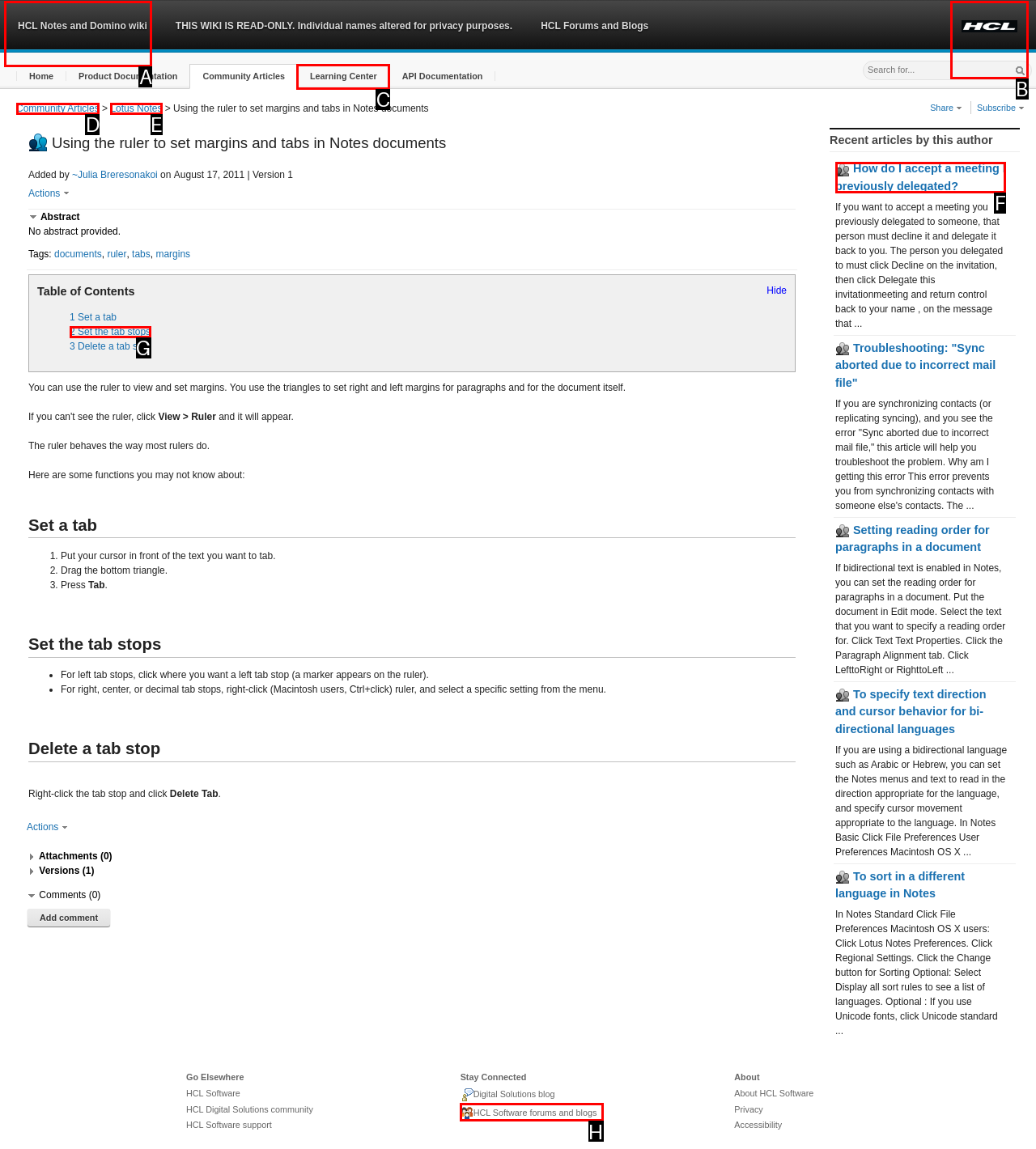Tell me which one HTML element best matches the description: HCL Notes and Domino wiki
Answer with the option's letter from the given choices directly.

A